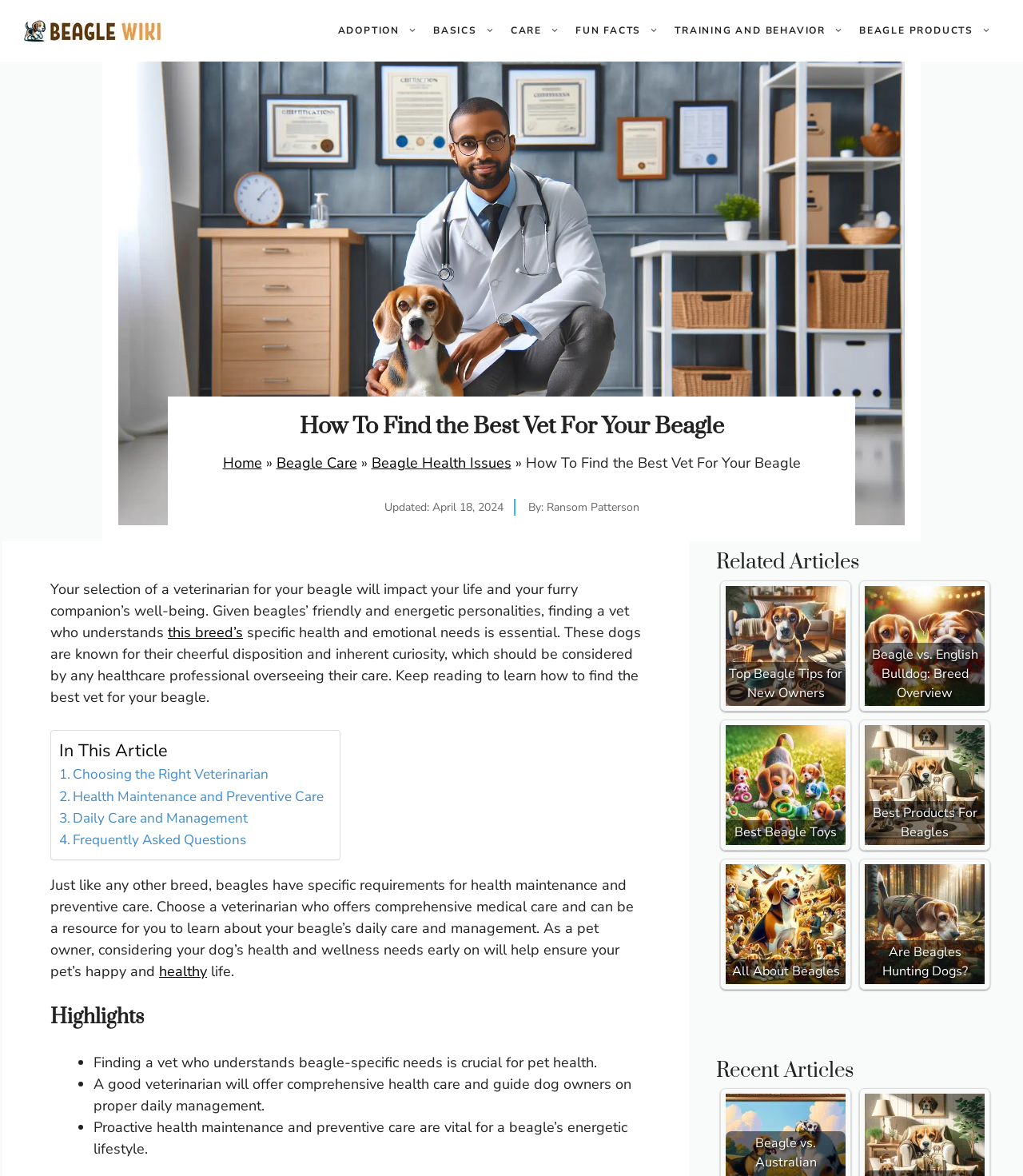Using the element description Beagle Health Issues, predict the bounding box coordinates for the UI element. Provide the coordinates in (top-left x, top-left y, bottom-right x, bottom-right y) format with values ranging from 0 to 1.

[0.363, 0.385, 0.5, 0.402]